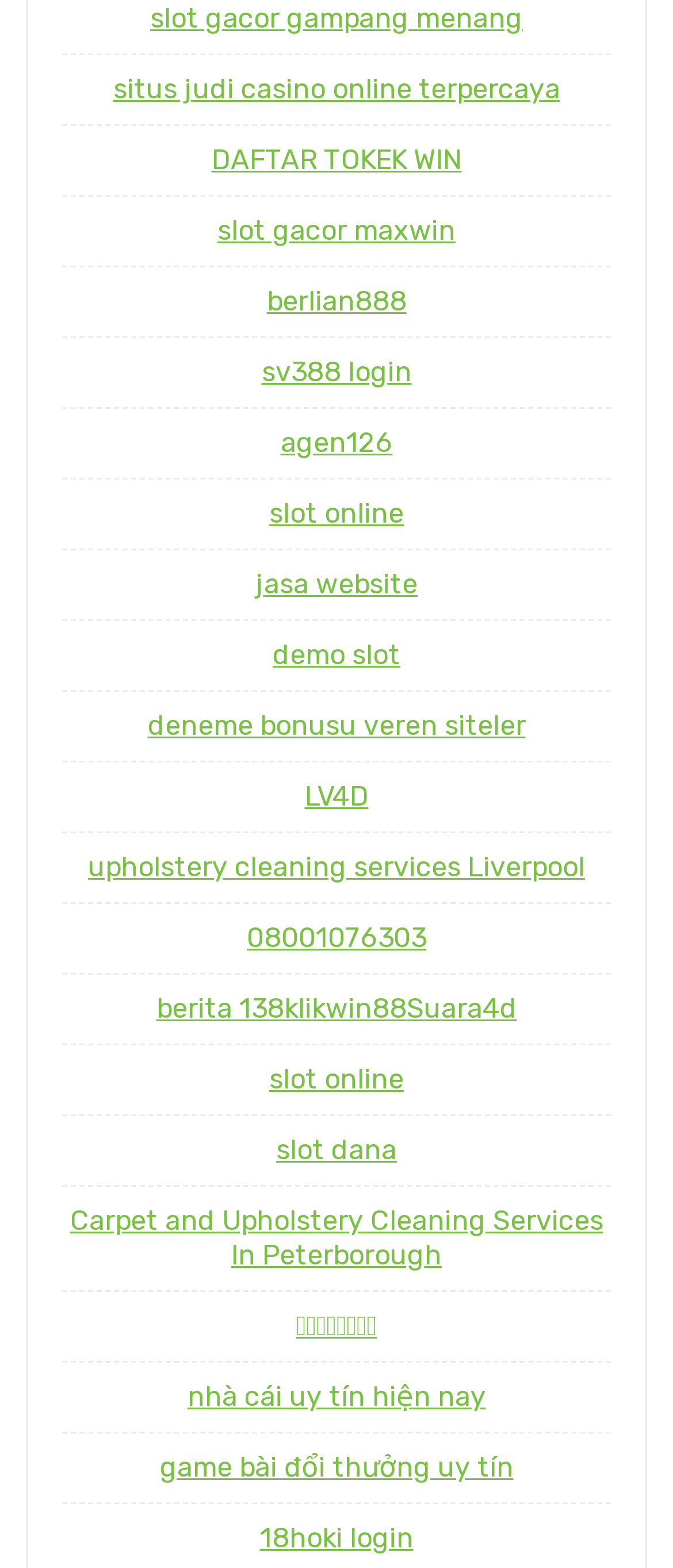Bounding box coordinates should be in the format (top-left x, top-left y, bottom-right x, bottom-right y) and all values should be floating point numbers between 0 and 1. Determine the bounding box coordinate for the UI element described as: slot gacor maxwin

[0.323, 0.136, 0.677, 0.157]